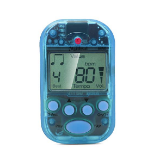What type of display does the device have?
Using the information from the image, give a concise answer in one word or a short phrase.

LCD